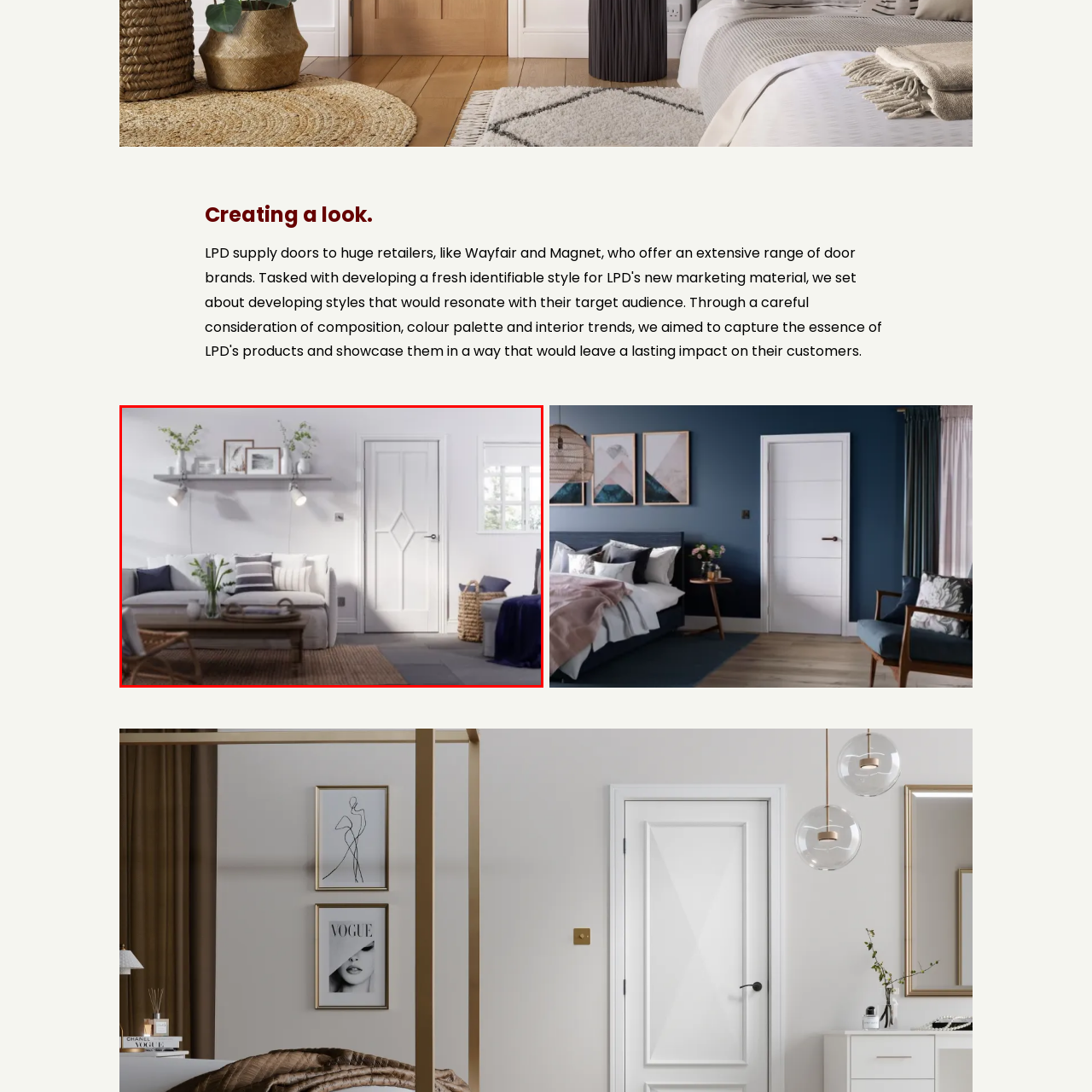Study the part of the image enclosed in the turquoise frame and answer the following question with detailed information derived from the image: 
What is on the minimalist shelf above the sofa?

According to the caption, the minimalist shelf above the sofa holds a collection of framed pictures and small decorative items, which enhances the room's aesthetic while keeping it functional.